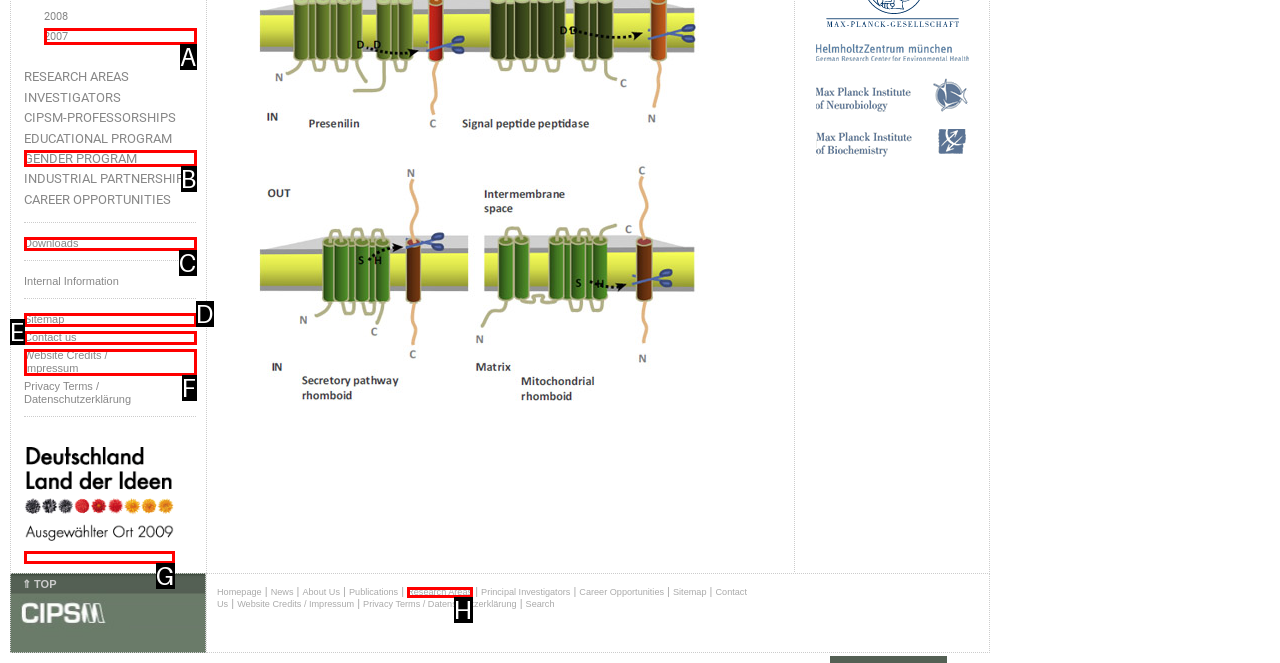Select the option that fits this description: Website Credits /Impressum
Answer with the corresponding letter directly.

F